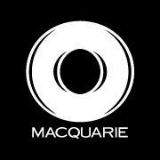What is the color of the background?
Refer to the image and respond with a one-word or short-phrase answer.

Black